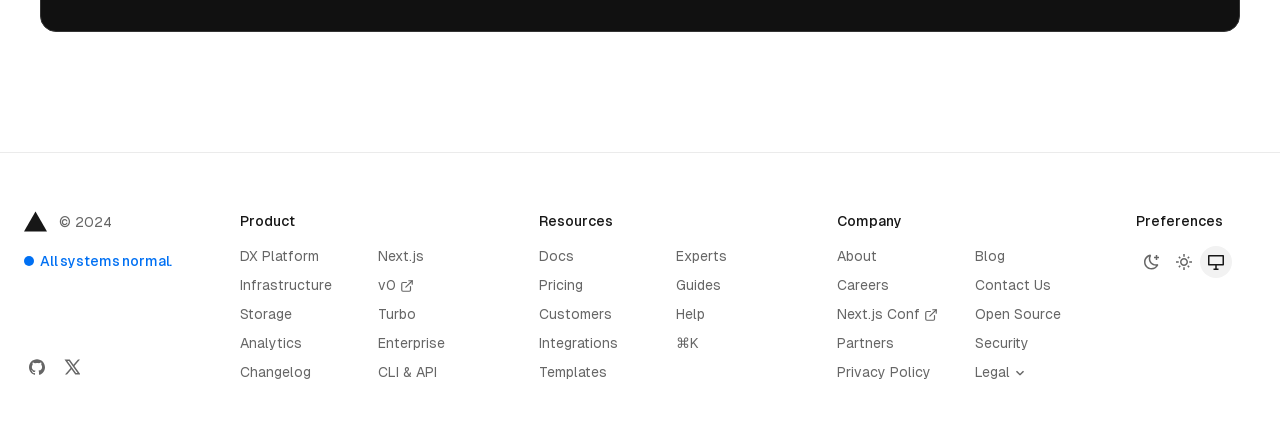Determine the bounding box coordinates of the area to click in order to meet this instruction: "Click Vercel logo".

[0.016, 0.474, 0.039, 0.545]